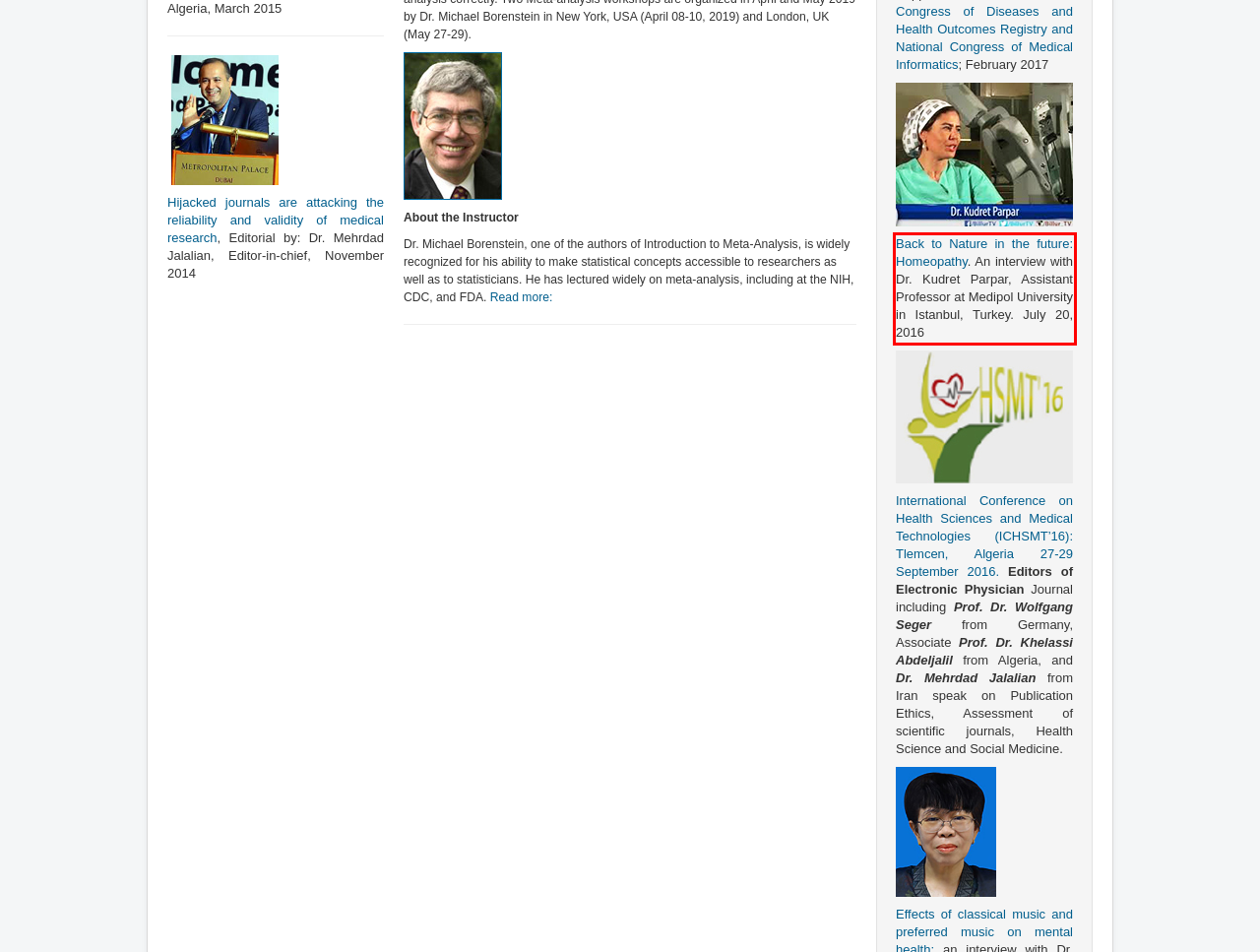Please perform OCR on the UI element surrounded by the red bounding box in the given webpage screenshot and extract its text content.

Back to Nature in the future: Homeopathy. An interview with Dr. Kudret Parpar, Assistant Professor at Medipol University in Istanbul, Turkey. July 20, 2016